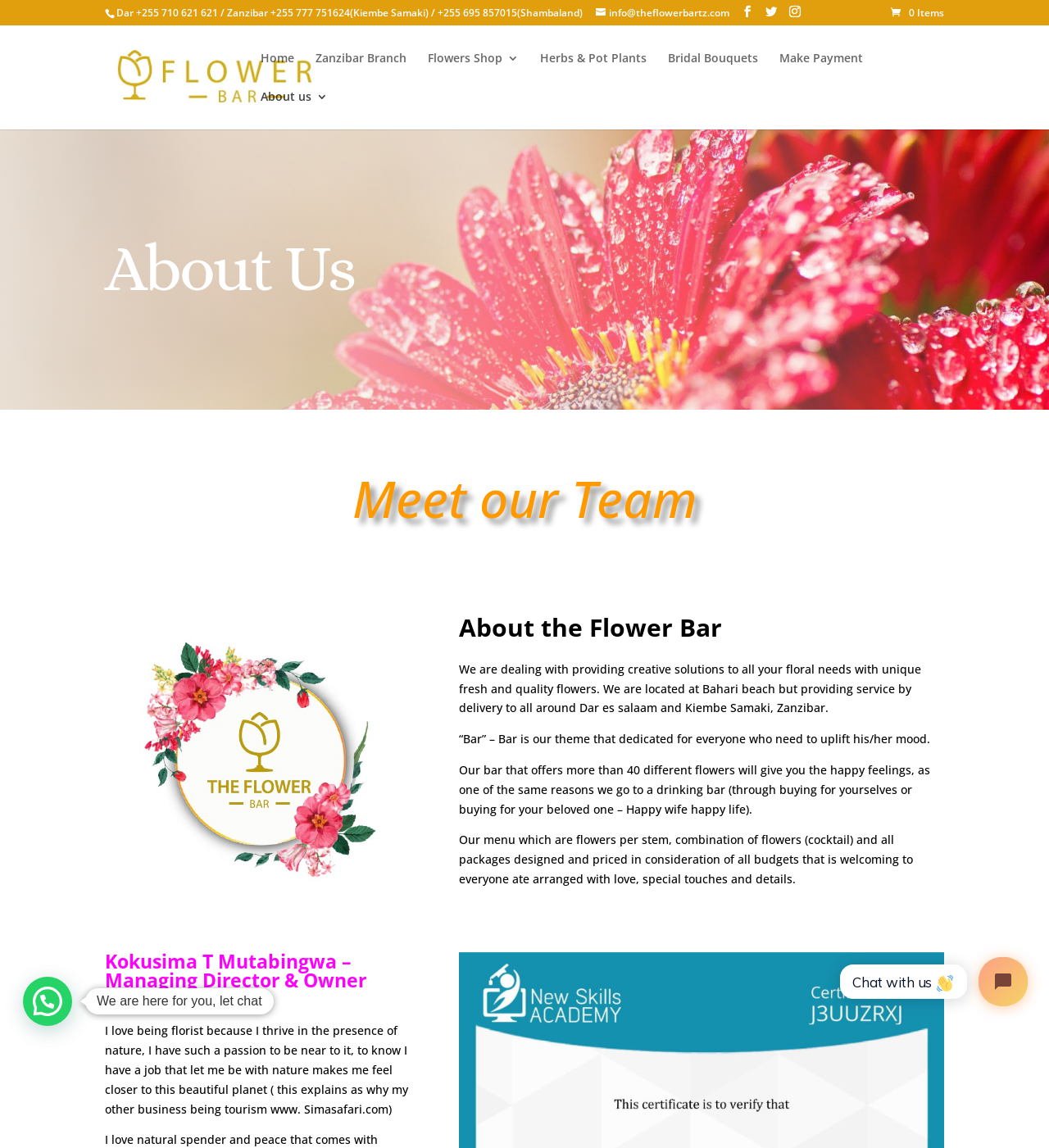What is the purpose of the chat window at the bottom of the webpage?
Please give a detailed answer to the question using the information shown in the image.

The purpose of the chat window at the bottom of the webpage is to allow users to chat with the Flower Bar, as indicated by the static text elements that invite users to 'Let talk now!' and 'We are here for you, let chat'.